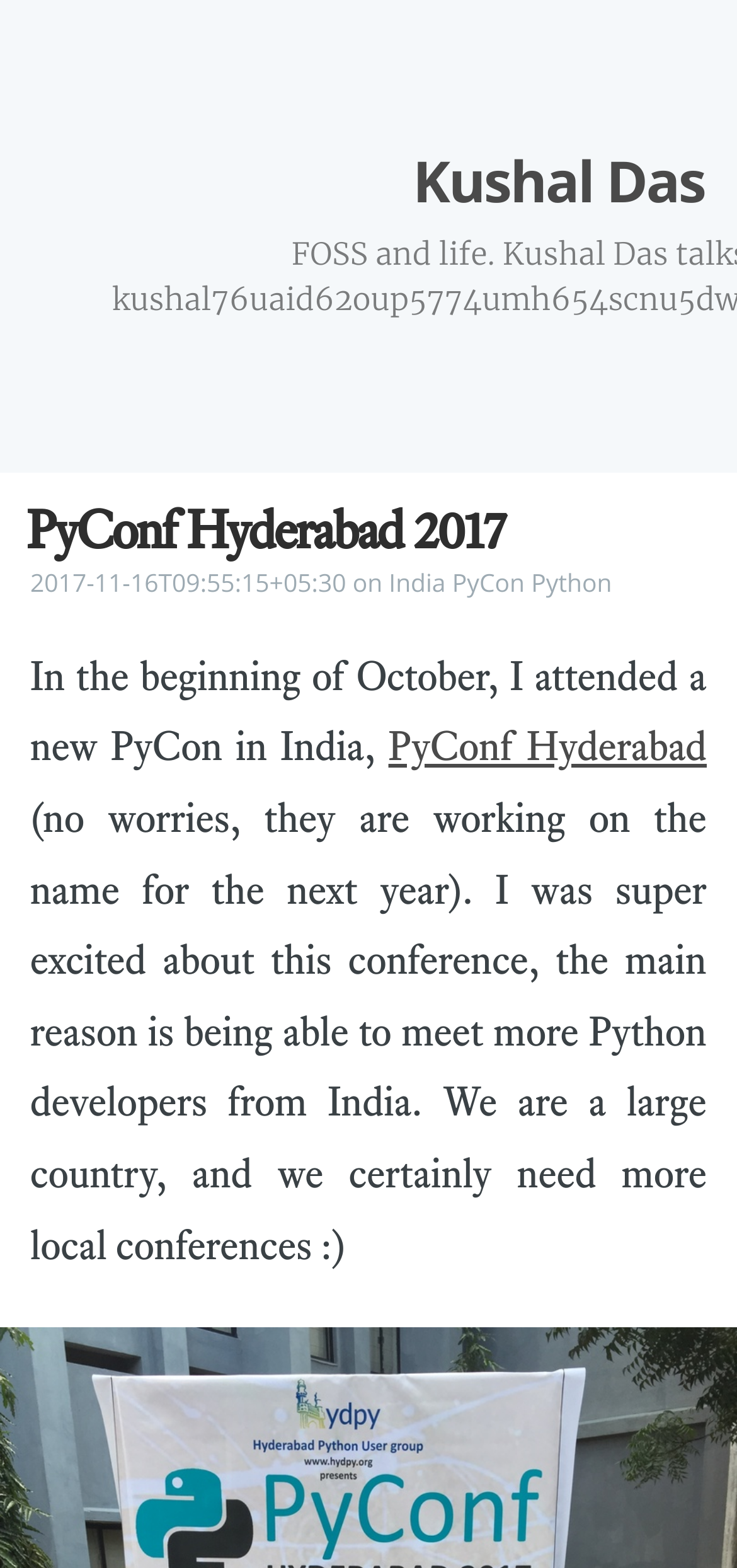Can you give a comprehensive explanation to the question given the content of the image?
When was the conference held?

The date of the conference is mentioned in the time element, which is '2017-11-16T09:55:15+05:30'. This element is located near the top of the page, indicating that it is an important detail about the conference.